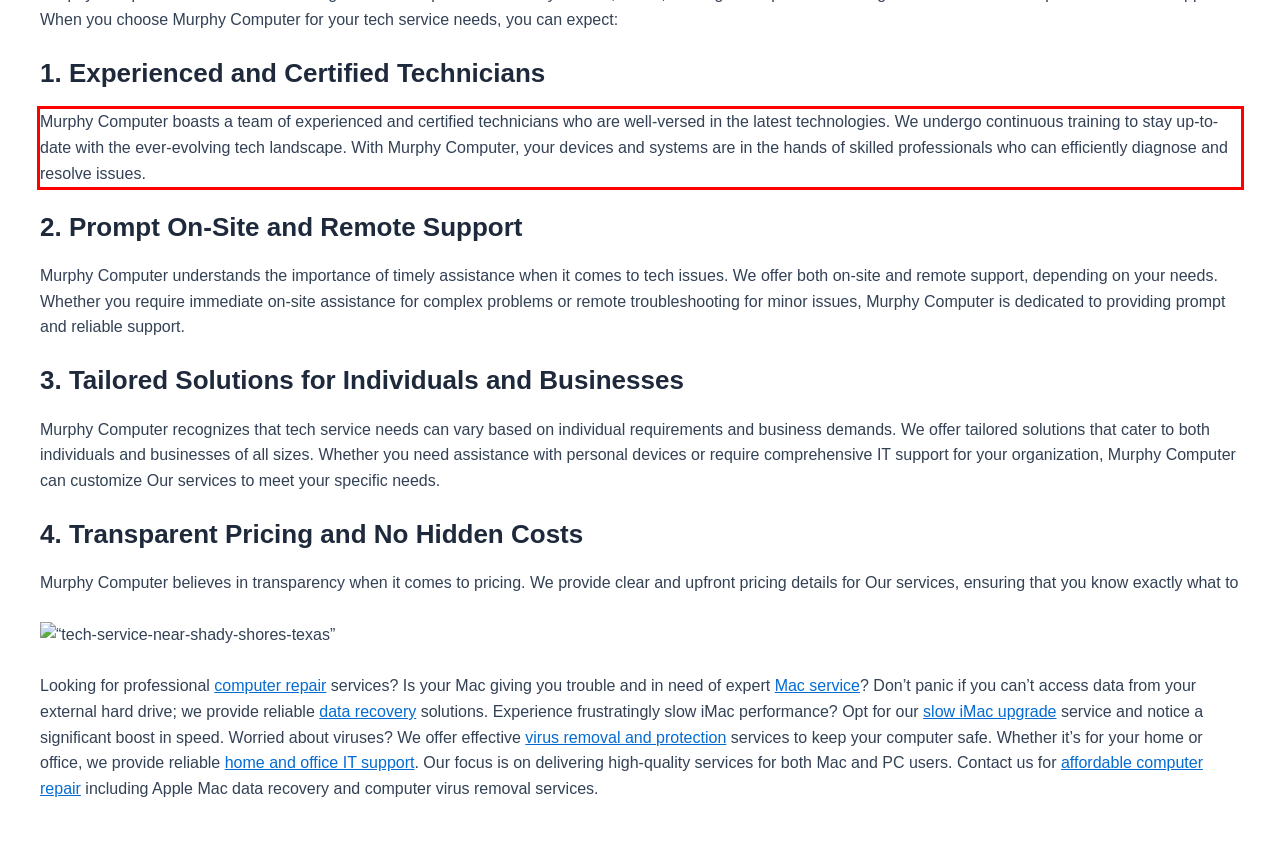You are provided with a webpage screenshot that includes a red rectangle bounding box. Extract the text content from within the bounding box using OCR.

Murphy Computer boasts a team of experienced and certified technicians who are well-versed in the latest technologies. We undergo continuous training to stay up-to-date with the ever-evolving tech landscape. With Murphy Computer, your devices and systems are in the hands of skilled professionals who can efficiently diagnose and resolve issues.